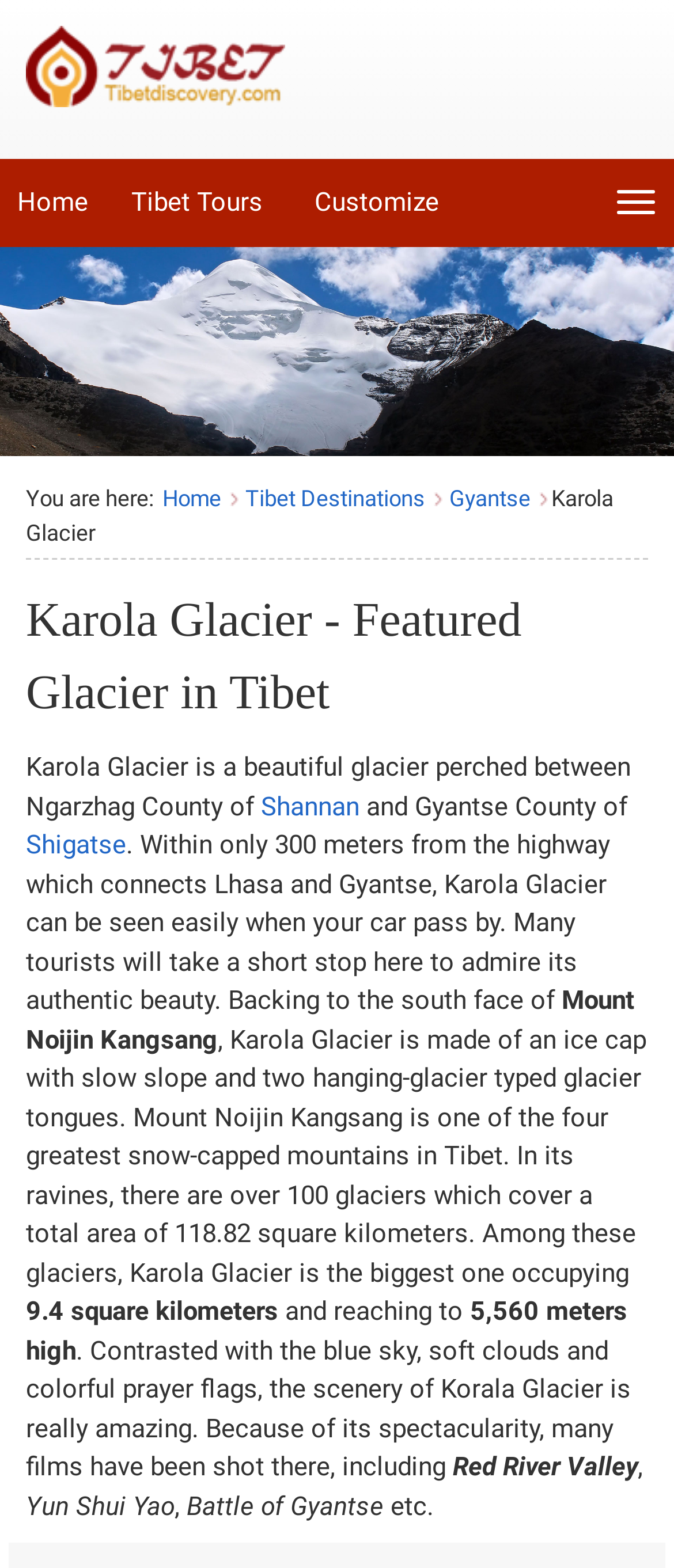Please locate the bounding box coordinates of the element's region that needs to be clicked to follow the instruction: "Customize your trip". The bounding box coordinates should be provided as four float numbers between 0 and 1, i.e., [left, top, right, bottom].

[0.467, 0.119, 0.651, 0.139]